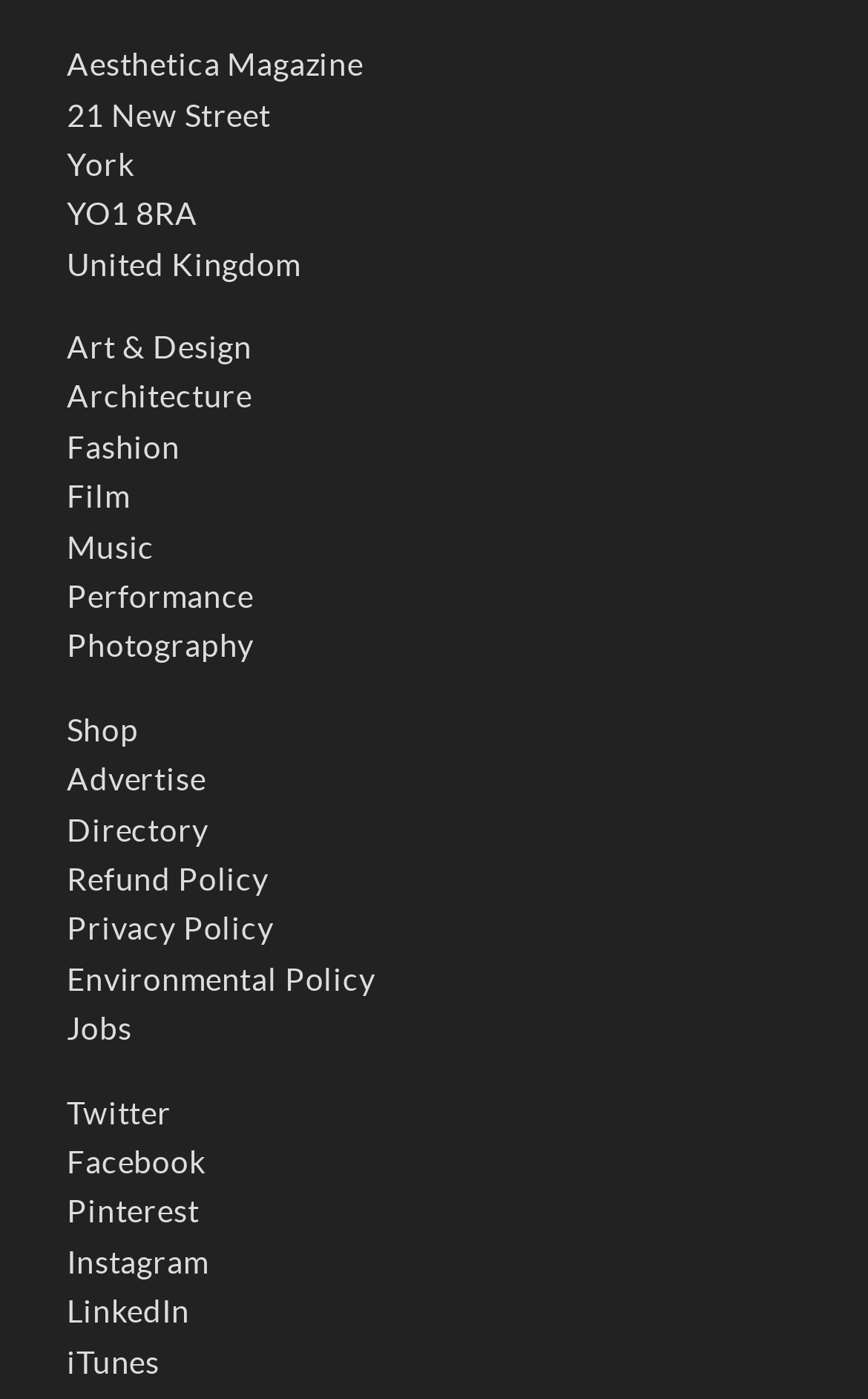Using the information in the image, could you please answer the following question in detail:
What is the name of the magazine?

The name of the magazine can be found at the top of the webpage, which is 'Aesthetica Magazine'.